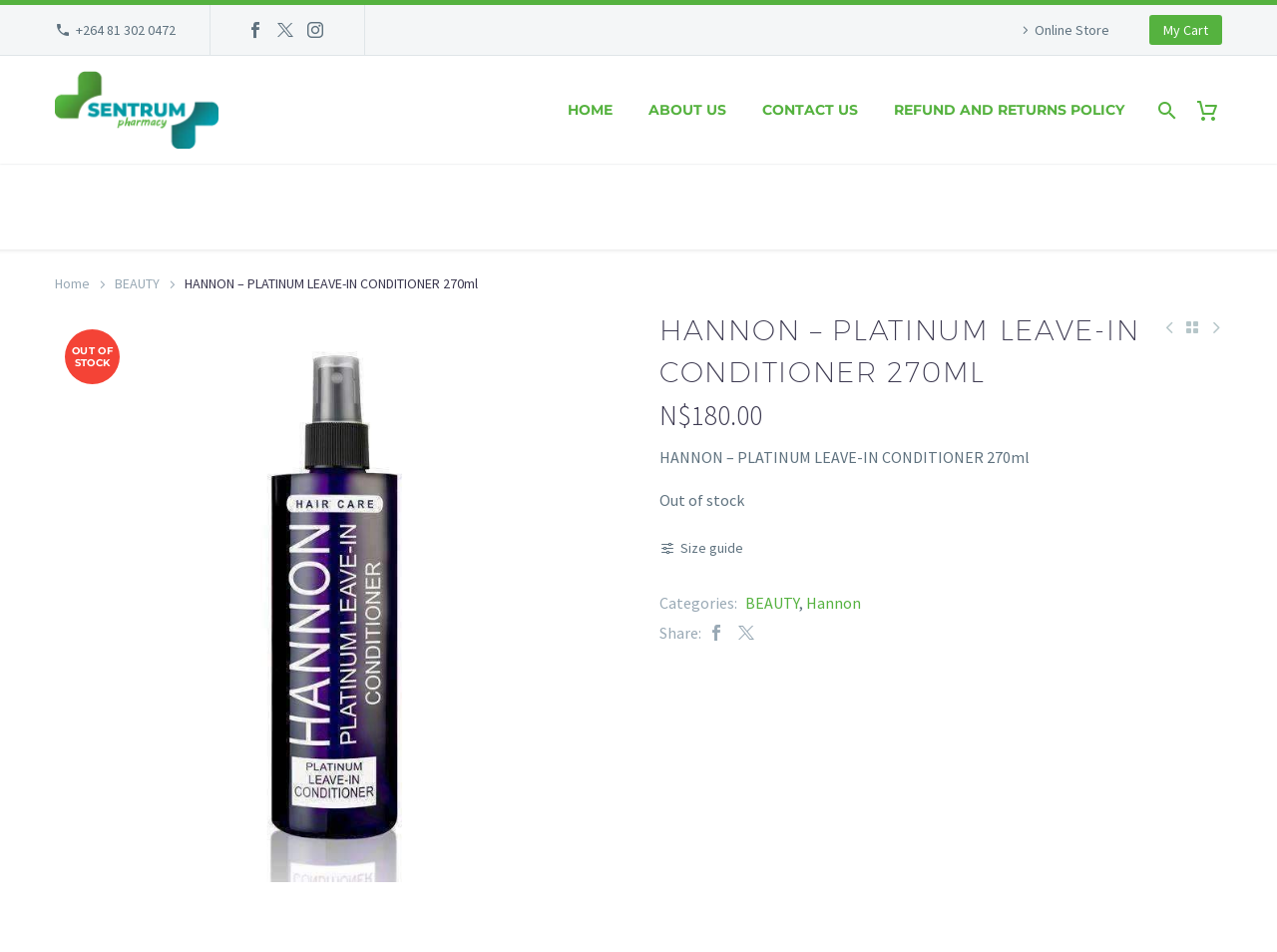Please identify the bounding box coordinates of the region to click in order to complete the task: "Go to online store". The coordinates must be four float numbers between 0 and 1, specified as [left, top, right, bottom].

[0.796, 0.016, 0.869, 0.047]